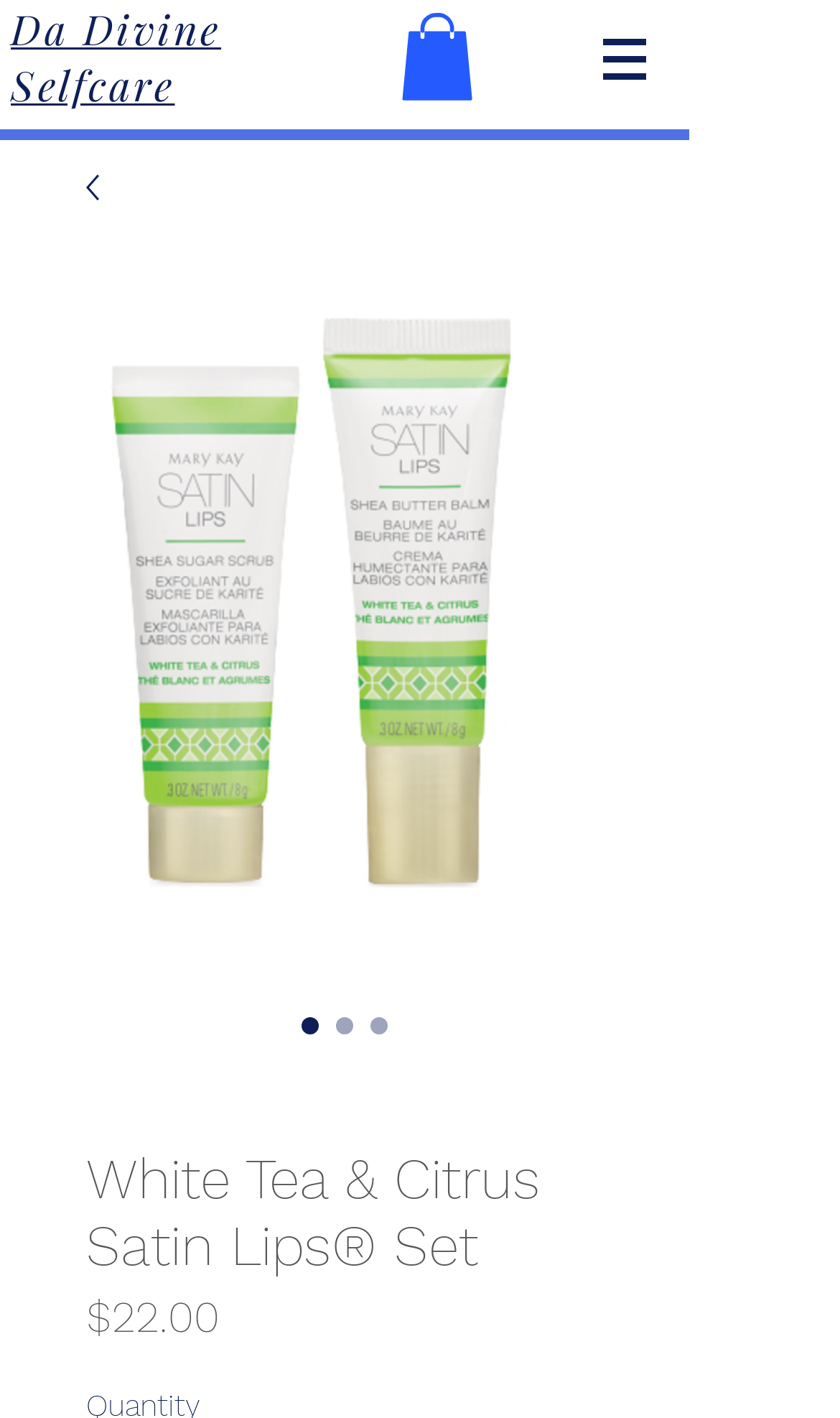Please determine and provide the text content of the webpage's heading.

White Tea & Citrus Satin Lips® Set